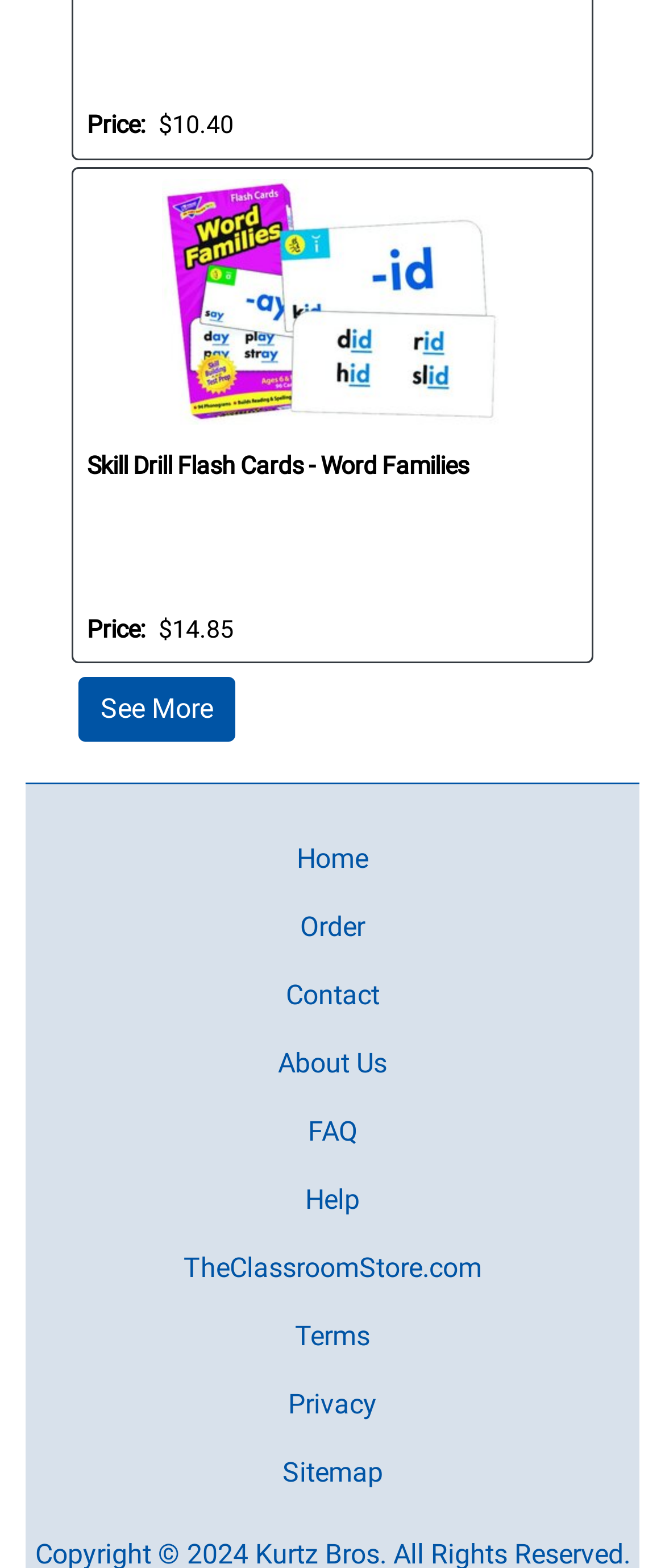Please specify the bounding box coordinates of the clickable section necessary to execute the following command: "Contact Us".

[0.429, 0.622, 0.571, 0.648]